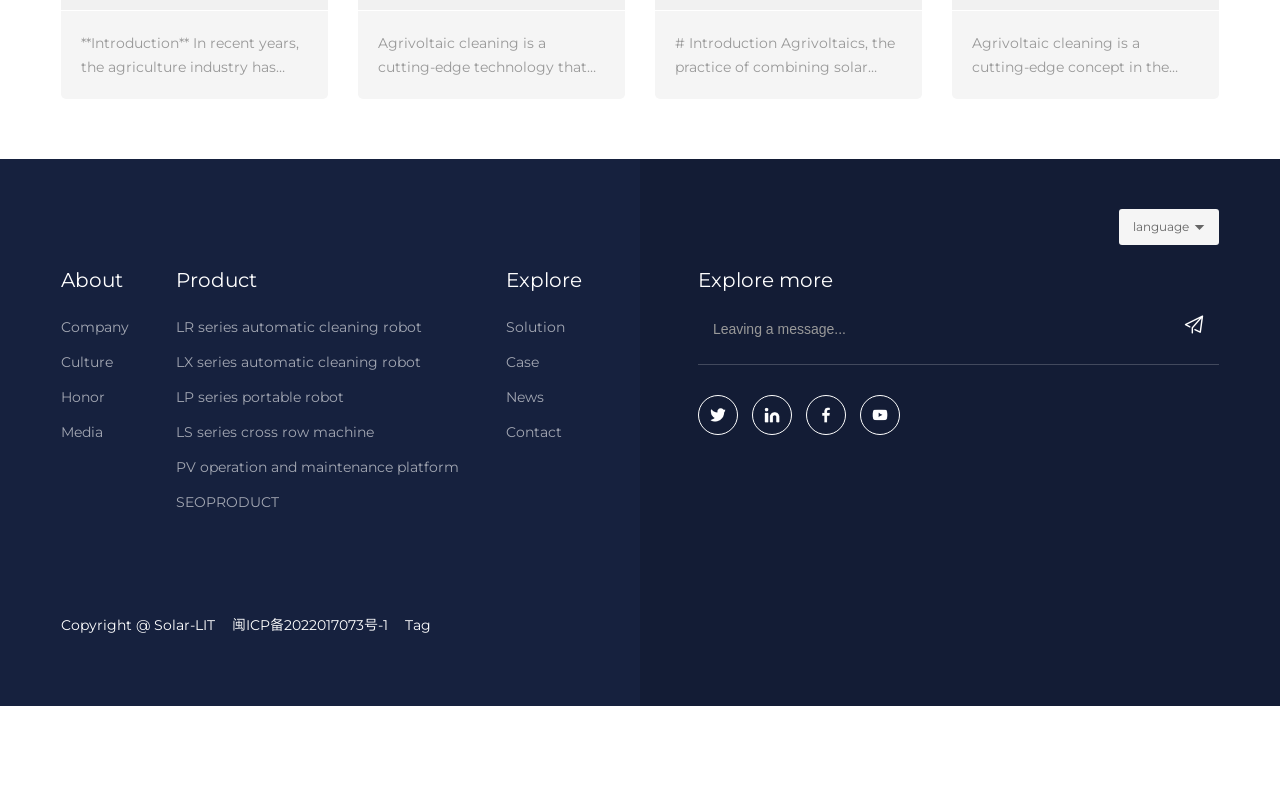Please specify the bounding box coordinates of the region to click in order to perform the following instruction: "read AI disclosure".

None